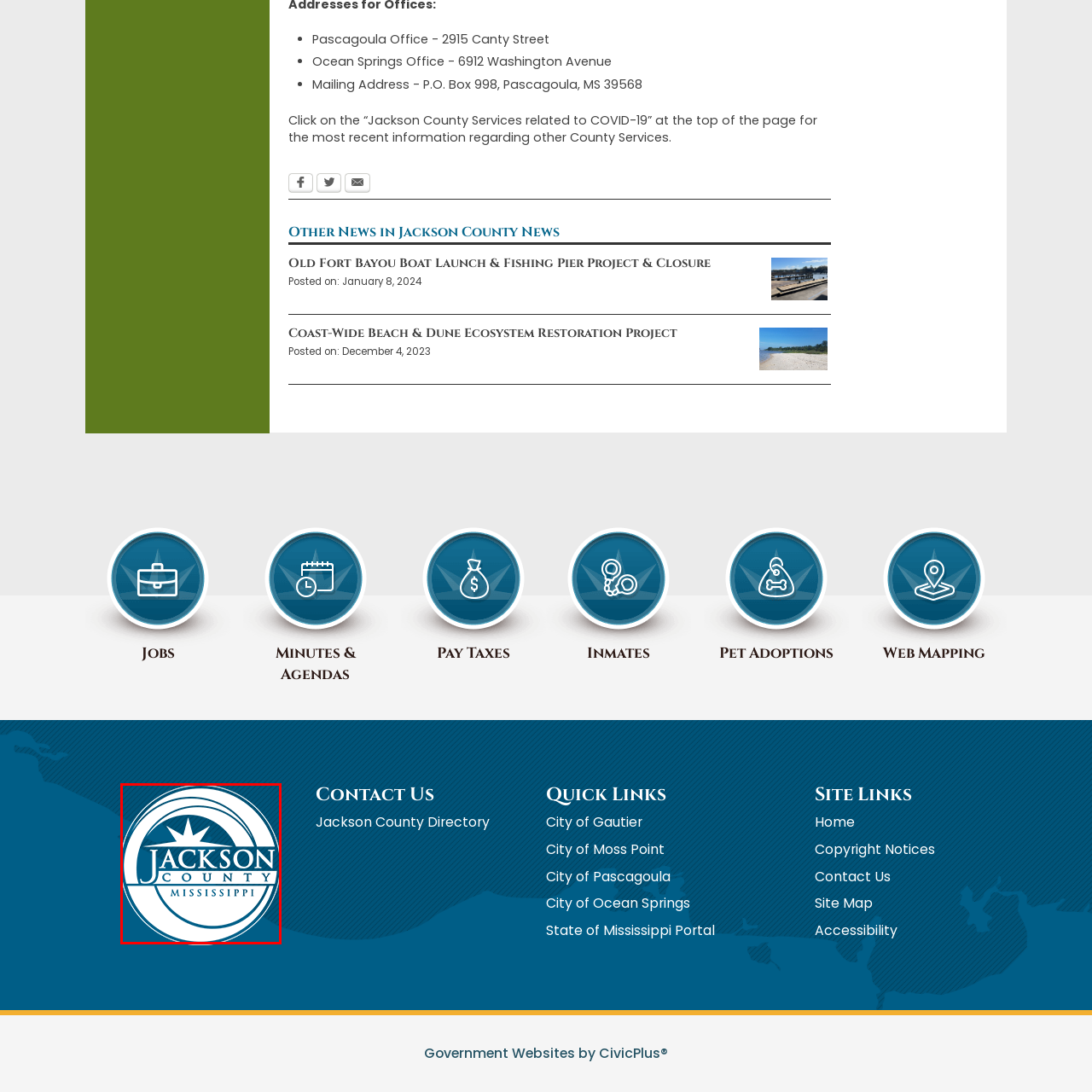Please look at the highlighted area within the red border and provide the answer to this question using just one word or phrase: 
What is the color scheme of the logo?

Shades of blue